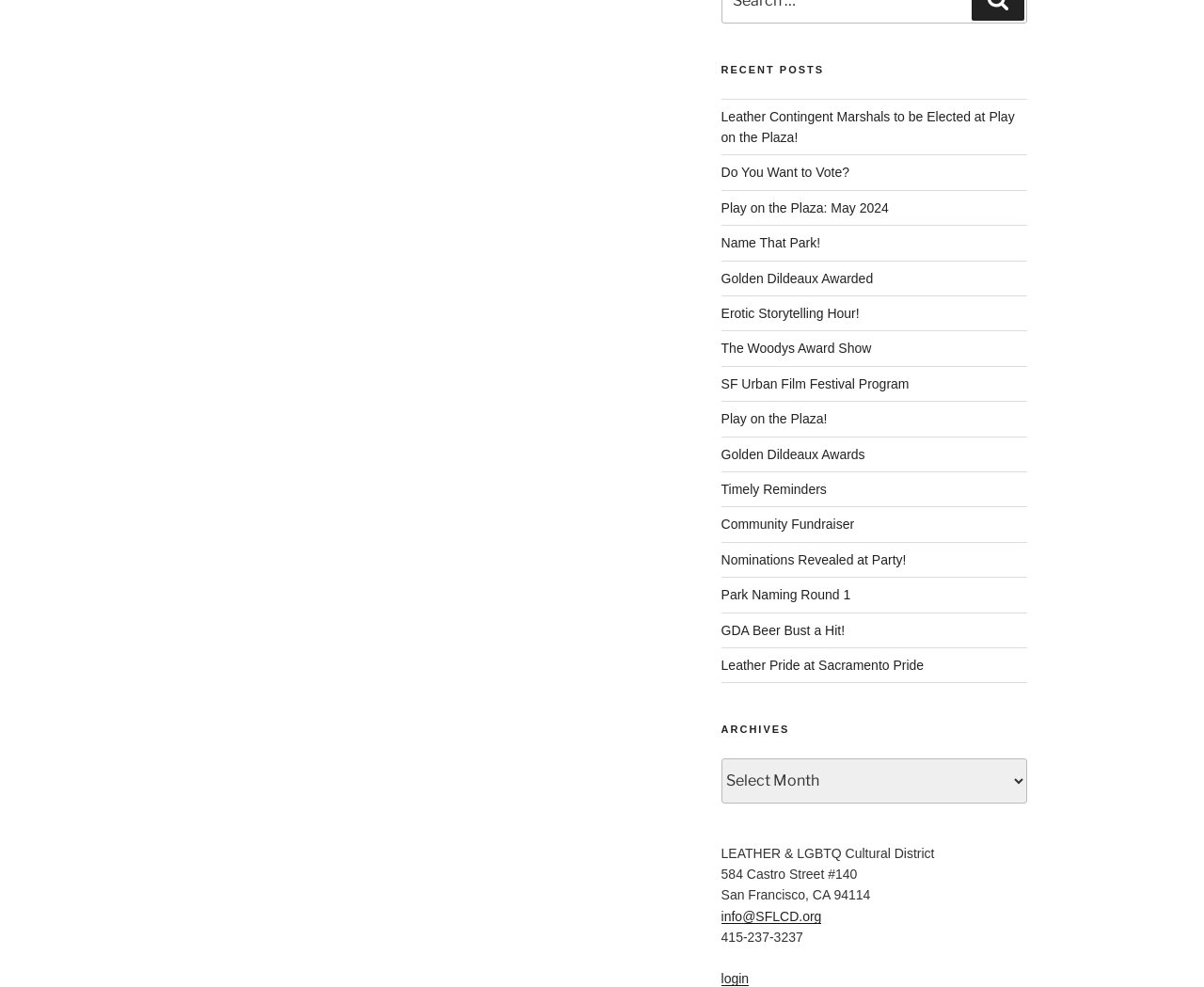Find and specify the bounding box coordinates that correspond to the clickable region for the instruction: "select archives".

[0.599, 0.768, 0.853, 0.814]